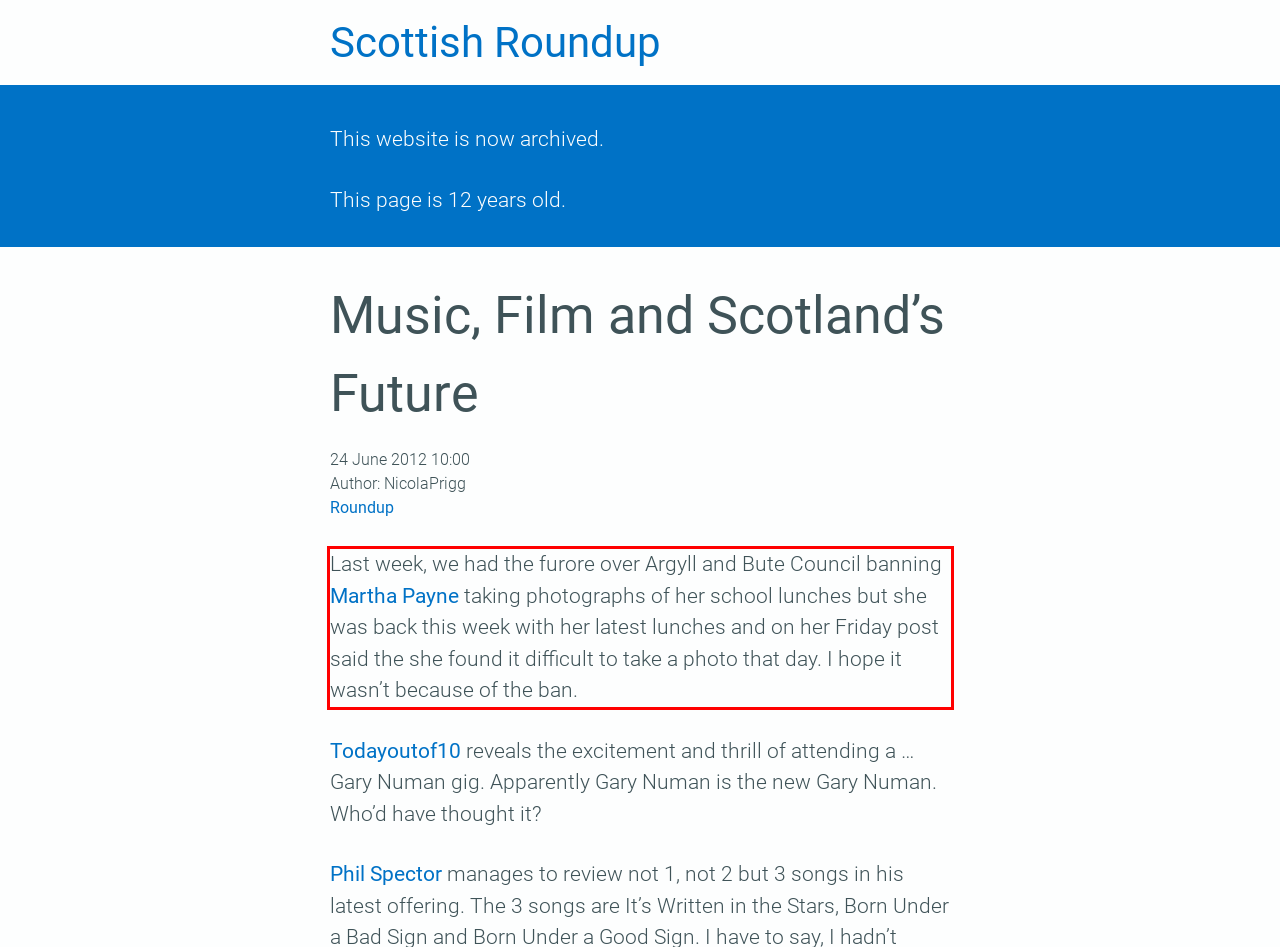With the provided screenshot of a webpage, locate the red bounding box and perform OCR to extract the text content inside it.

Last week, we had the furore over Argyll and Bute Council banning Martha Payne taking photographs of her school lunches but she was back this week with her latest lunches and on her Friday post said the she found it difficult to take a photo that day. I hope it wasn’t because of the ban.